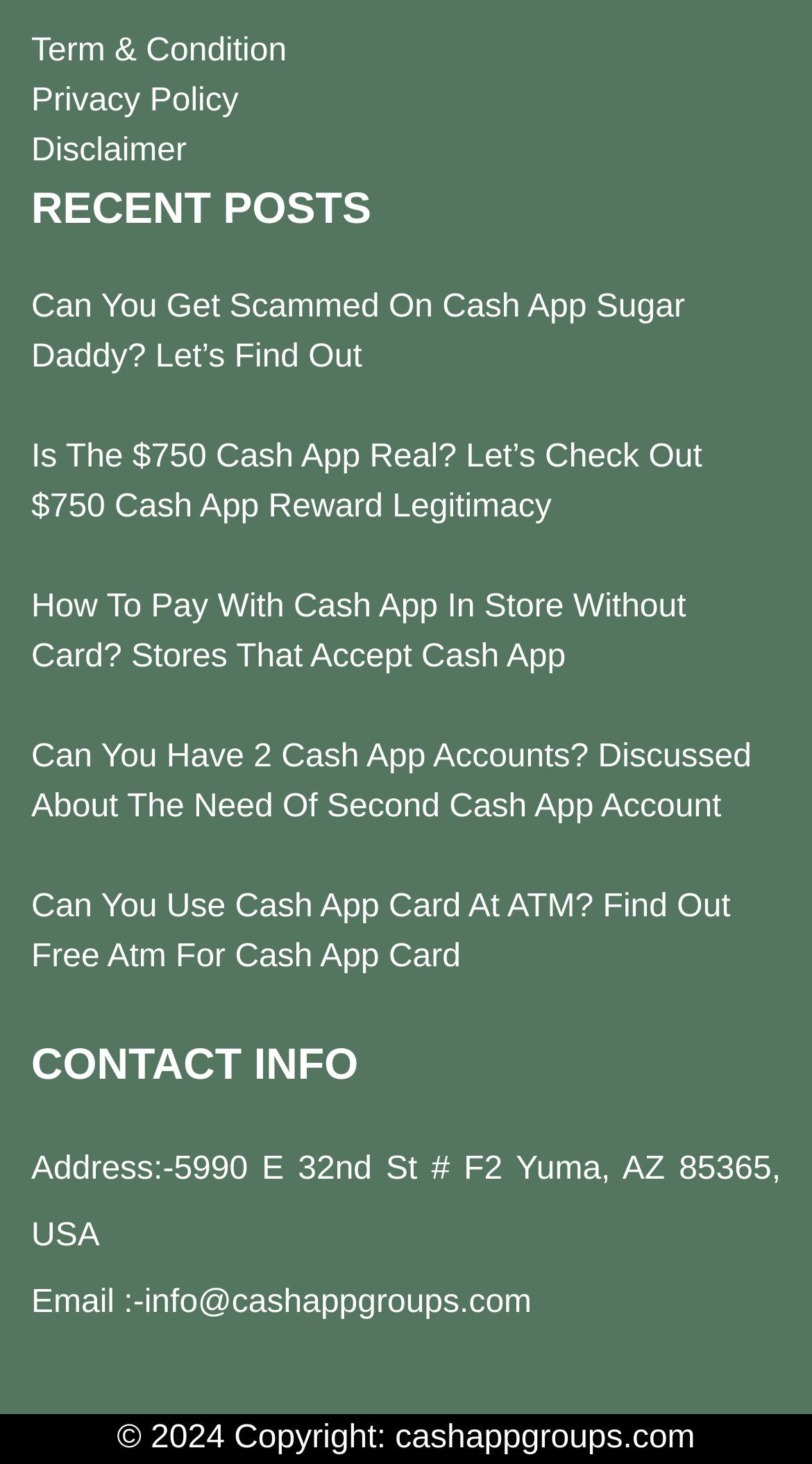Find the bounding box coordinates for the area that must be clicked to perform this action: "Contact us through email".

[0.178, 0.878, 0.655, 0.903]